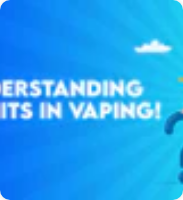What is the theme of the image?
Could you give a comprehensive explanation in response to this question?

The theme of the image is sky-like because the caption mentions 'soft white clouds accentuate the sky-like theme', which implies that the image has a sky-like or cloud-like theme.